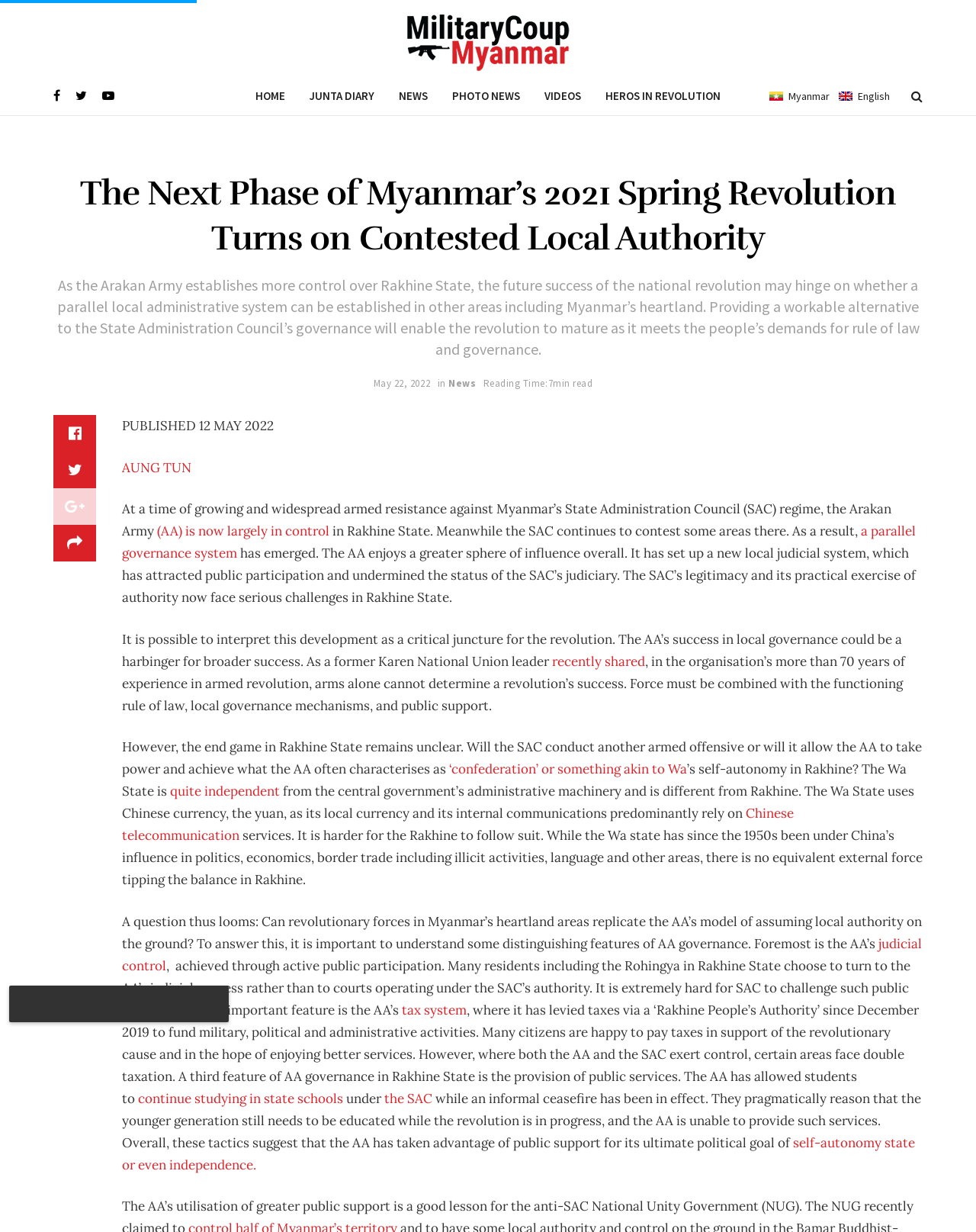What is the name of the currency mentioned in the article?
Answer briefly with a single word or phrase based on the image.

Yuan